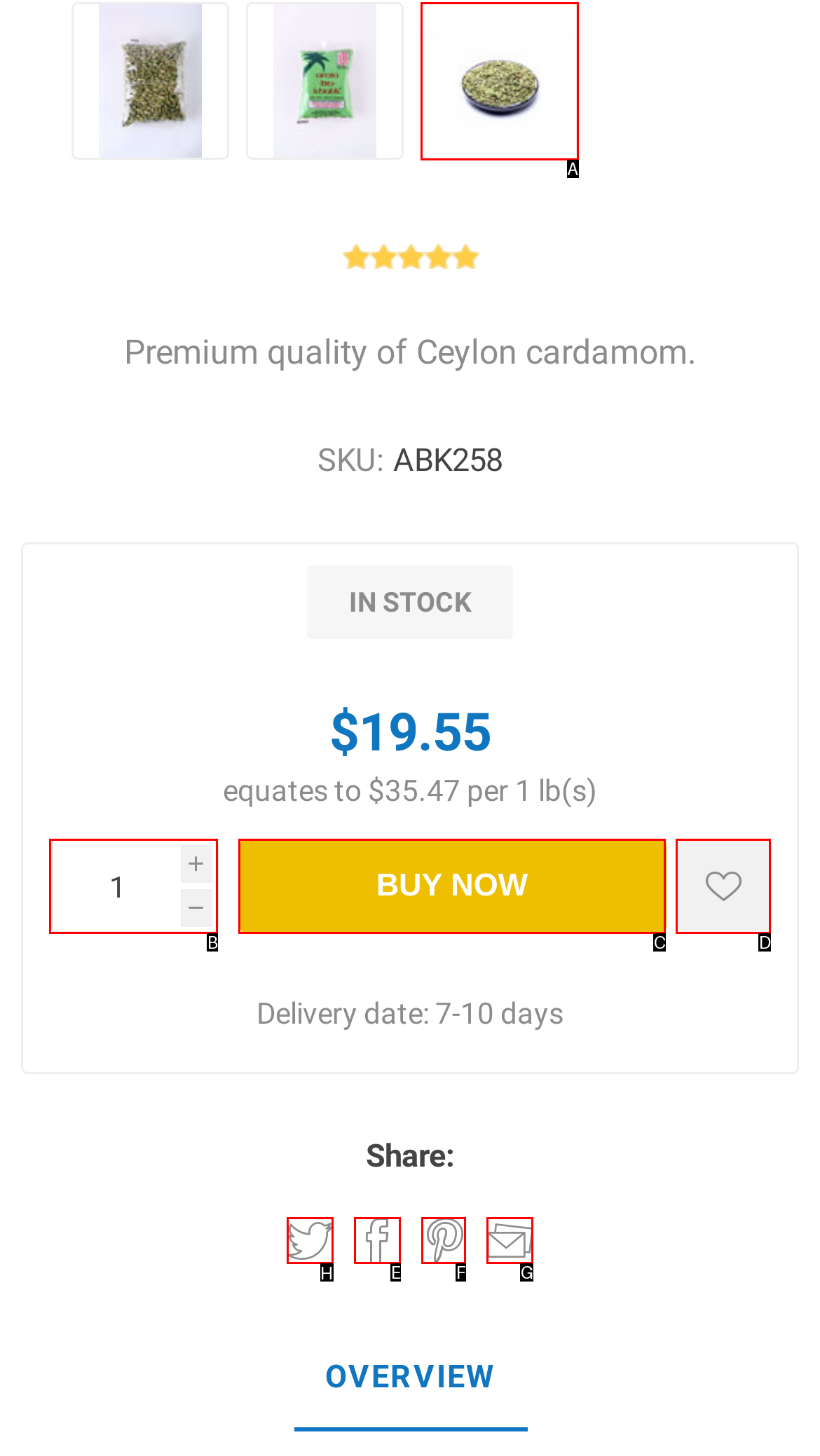Indicate which UI element needs to be clicked to fulfill the task: Share on Twitter
Answer with the letter of the chosen option from the available choices directly.

H